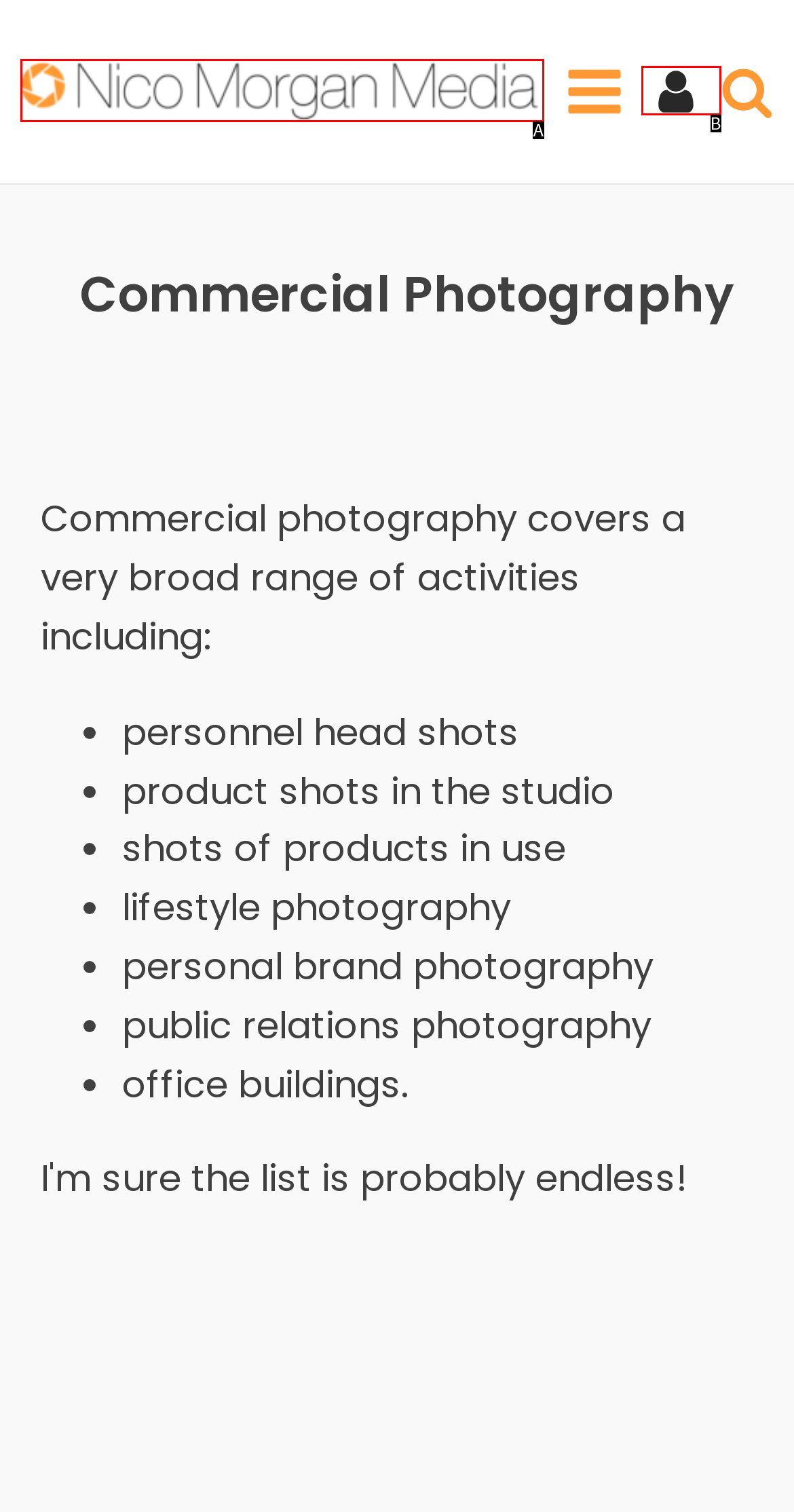Choose the HTML element that best fits the description: title="Equestrian Photography Courses Membership". Answer with the option's letter directly.

B